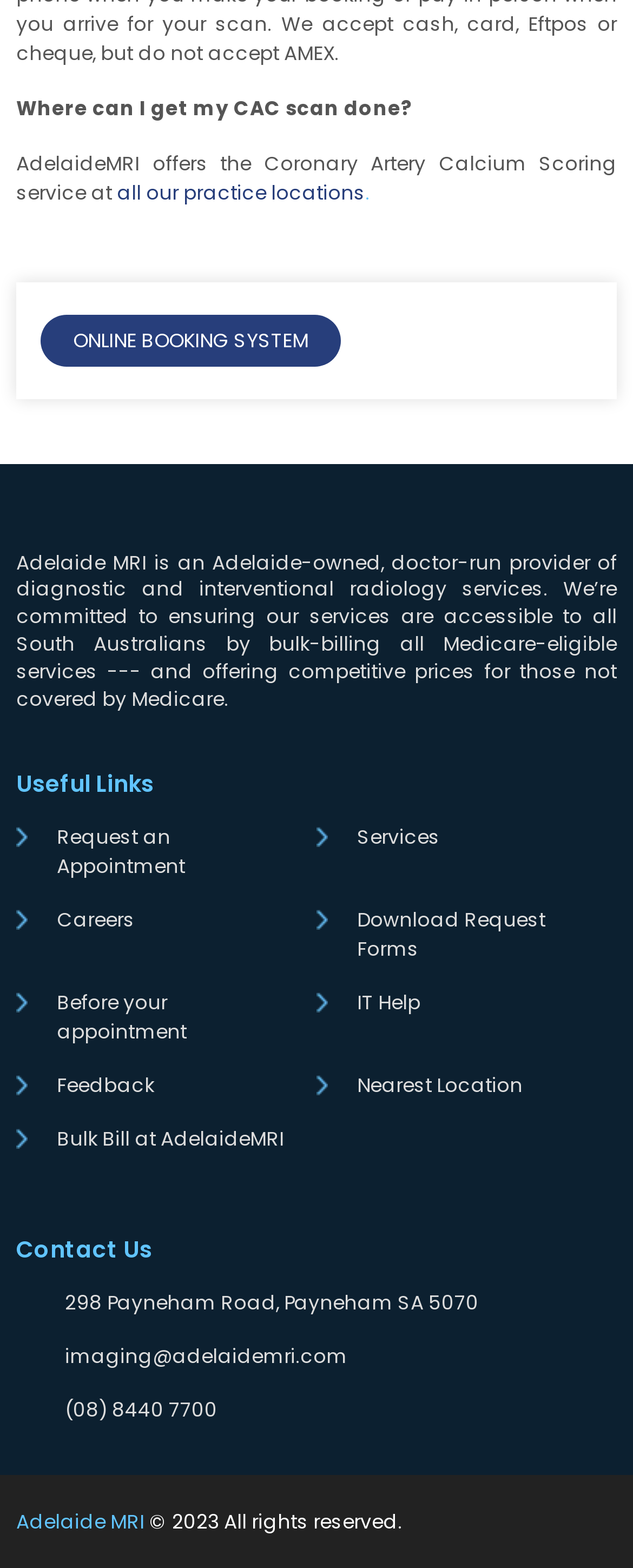Identify the bounding box for the UI element described as: "Nearest Location". The coordinates should be four float numbers between 0 and 1, i.e., [left, top, right, bottom].

[0.564, 0.683, 0.826, 0.701]